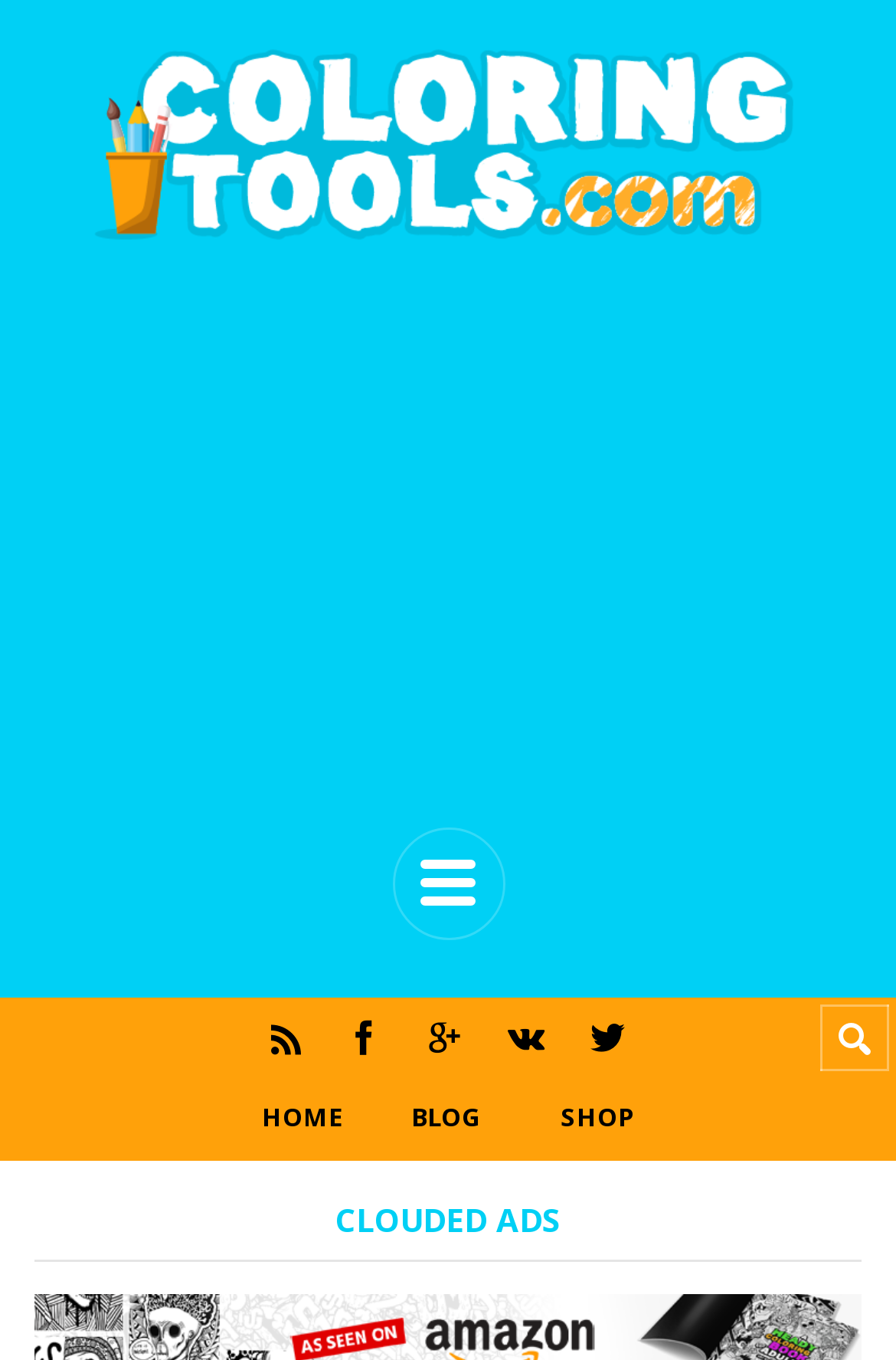Refer to the image and provide an in-depth answer to the question: 
What is the search bar located?

The search bar is located at the top right corner of the webpage, with a bounding box of [0.915, 0.739, 0.992, 0.788].